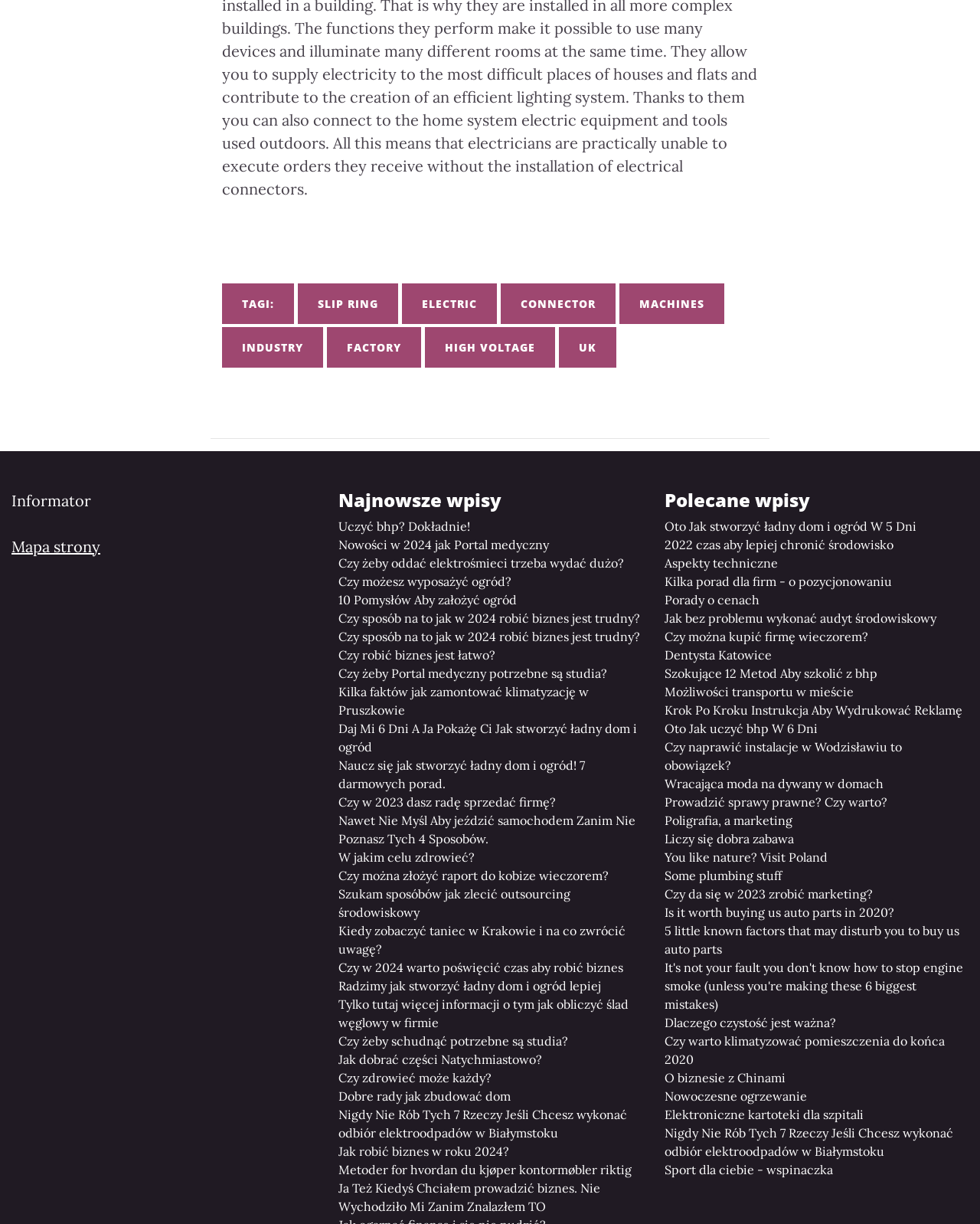Can you find the bounding box coordinates for the element to click on to achieve the instruction: "Read the 'Najnowsze wpisy' heading"?

[0.345, 0.4, 0.655, 0.418]